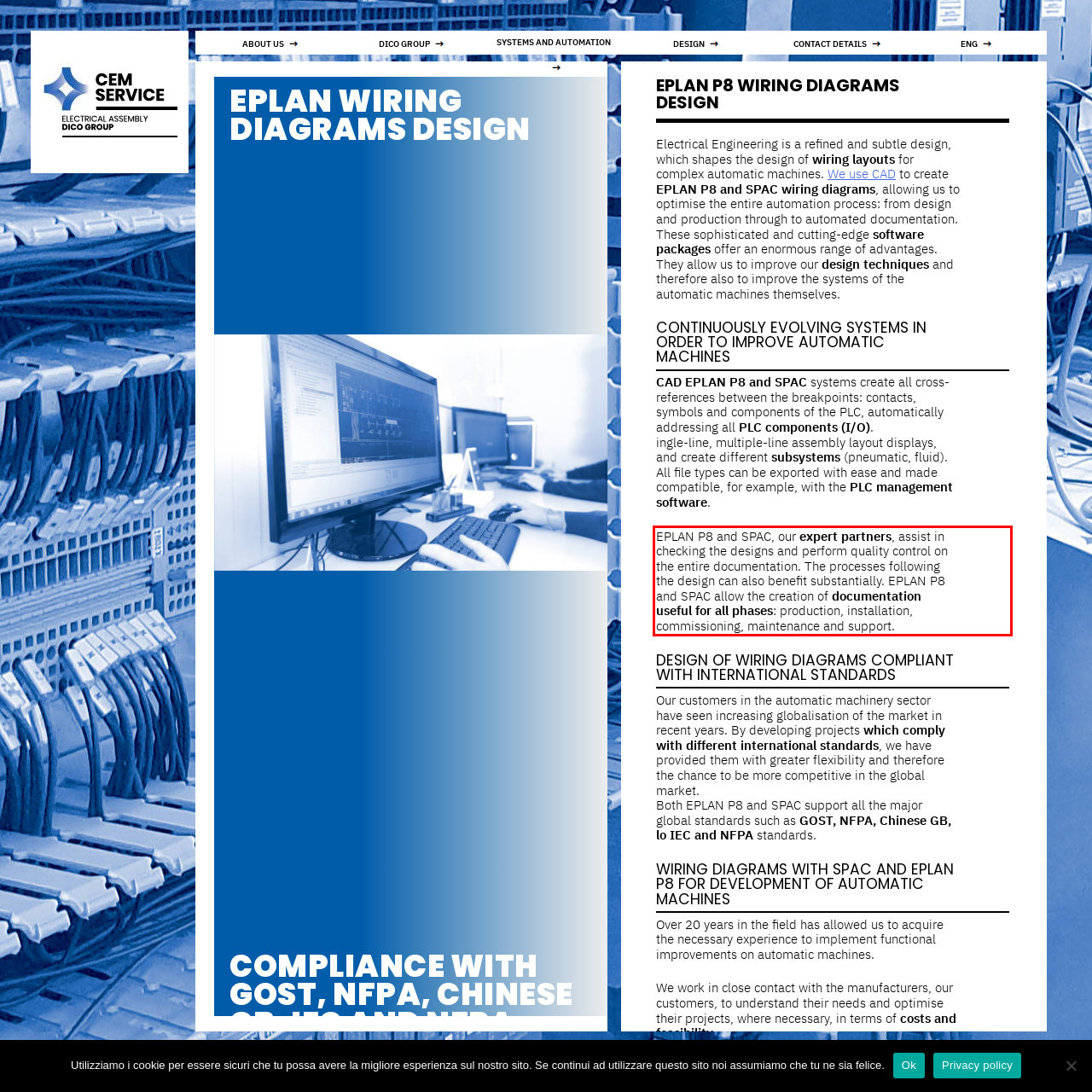Locate the red bounding box in the provided webpage screenshot and use OCR to determine the text content inside it.

EPLAN P8 and SPAC, our expert partners, assist in checking the designs and perform quality control on the entire documentation. The processes following the design can also benefit substantially. EPLAN P8 and SPAC allow the creation of documentation useful for all phases: production, installation, commissioning, maintenance and support.